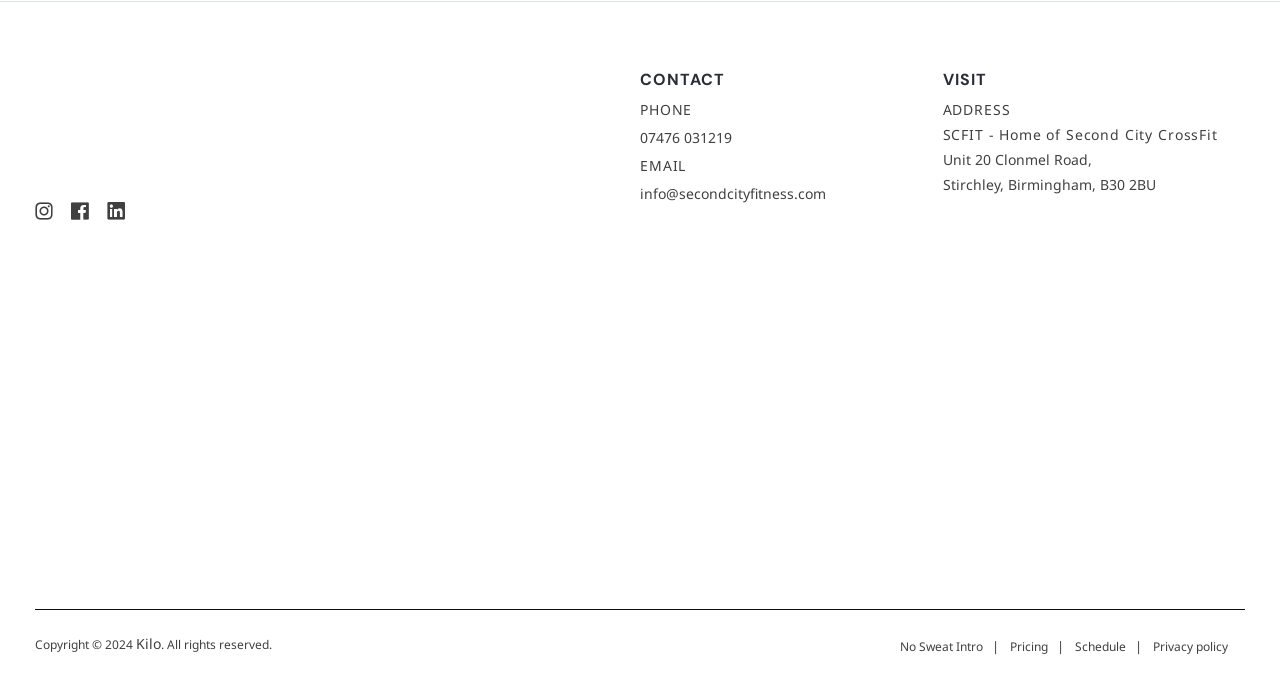Could you find the bounding box coordinates of the clickable area to complete this instruction: "Follow us on instagram"?

[0.027, 0.289, 0.045, 0.324]